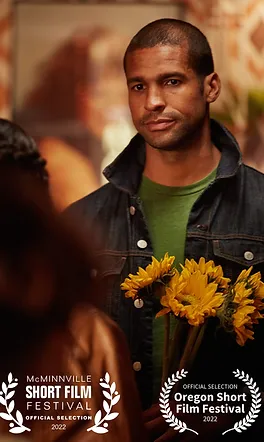What is the mood of the image?
Based on the screenshot, respond with a single word or phrase.

Reflective and poignant